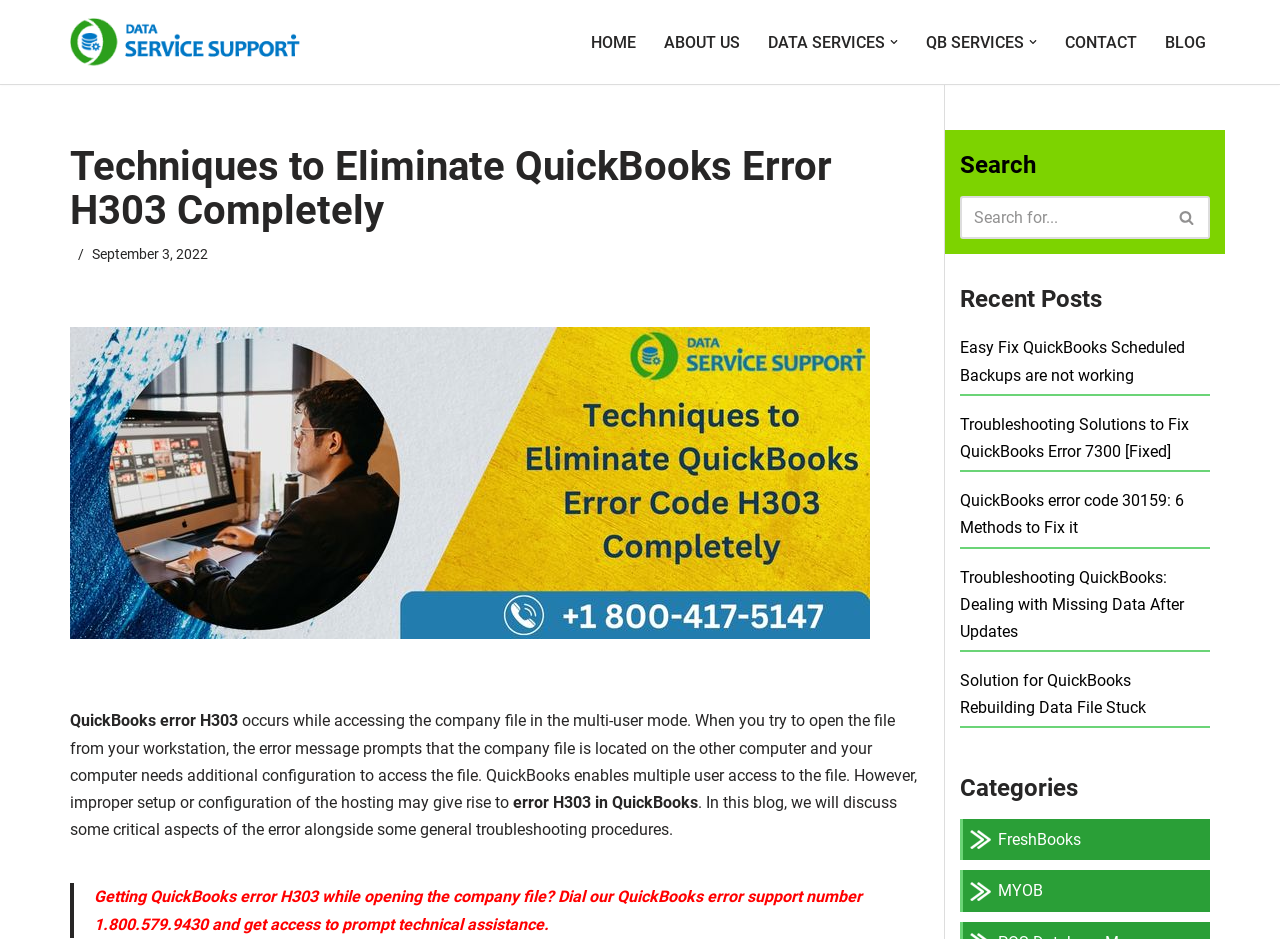Show the bounding box coordinates of the element that should be clicked to complete the task: "Click the ICN link".

None